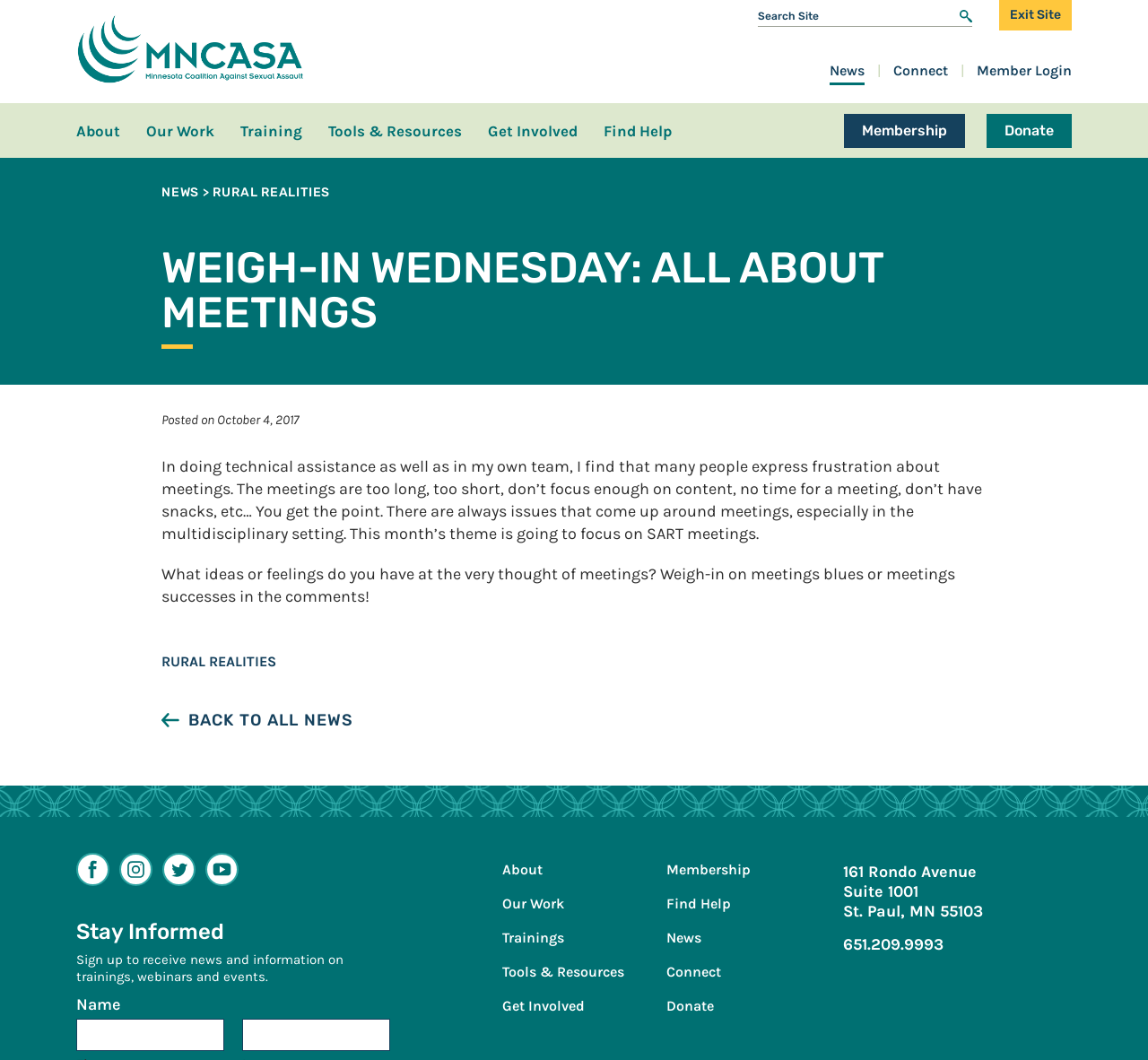How can I stay informed about news and events?
Based on the visual, give a brief answer using one word or a short phrase.

Sign up to receive news and information